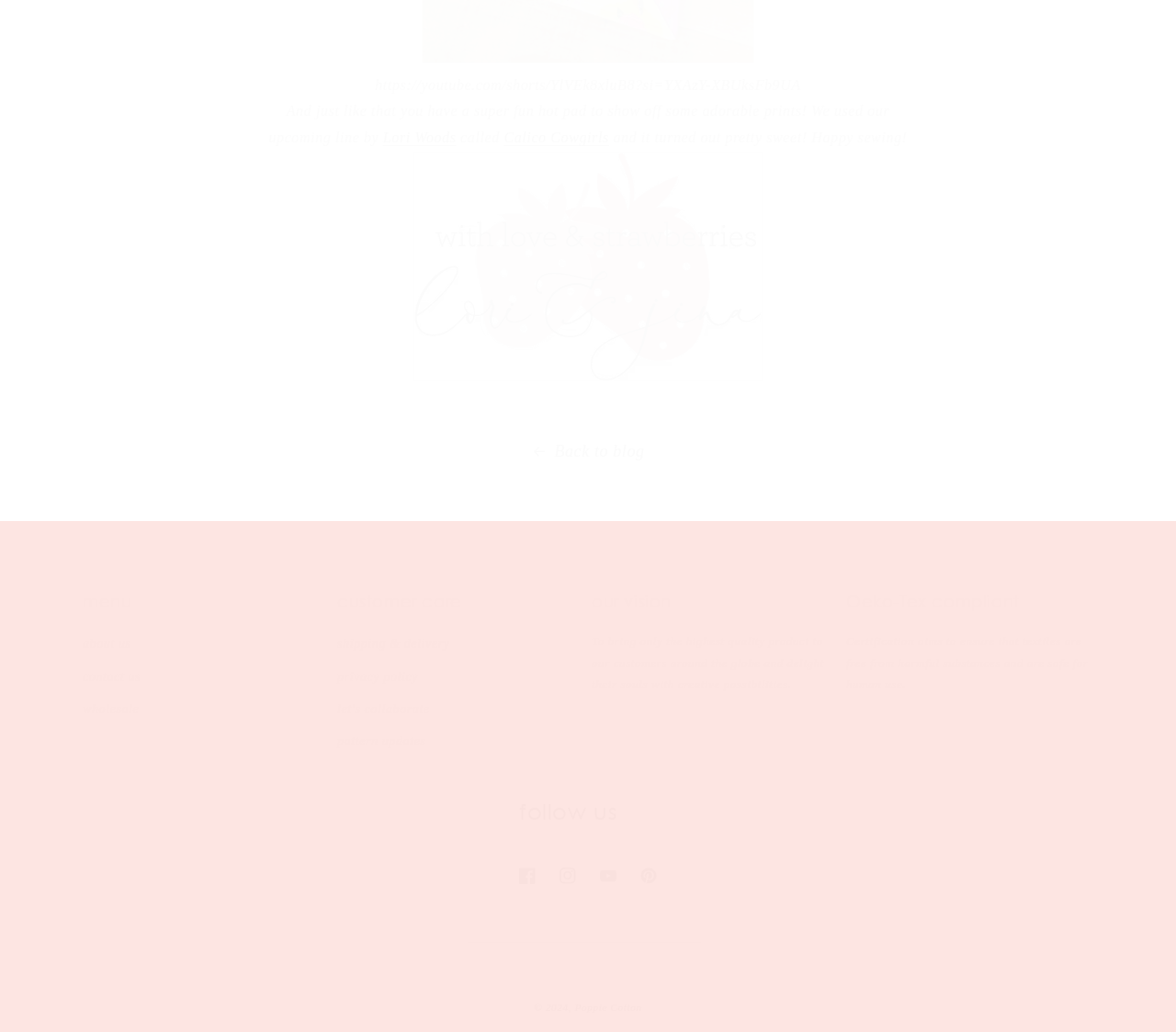What is the purpose of the company?
By examining the image, provide a one-word or phrase answer.

To bring high-quality products